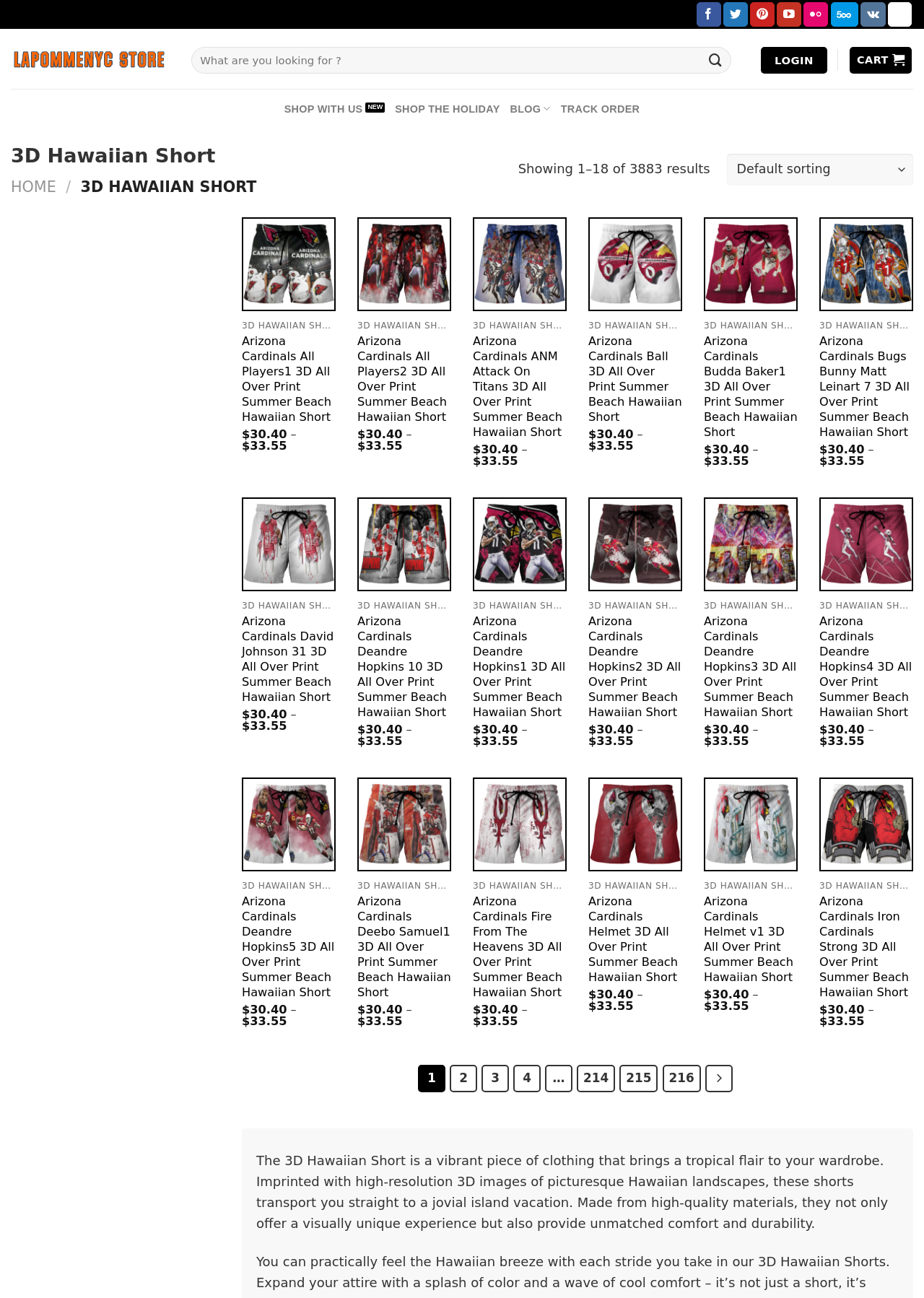Based on the image, give a detailed response to the question: What is the price range of the products?

The price range of the products can be found by looking at the prices listed next to each product, which range from $30.40 to $33.55.